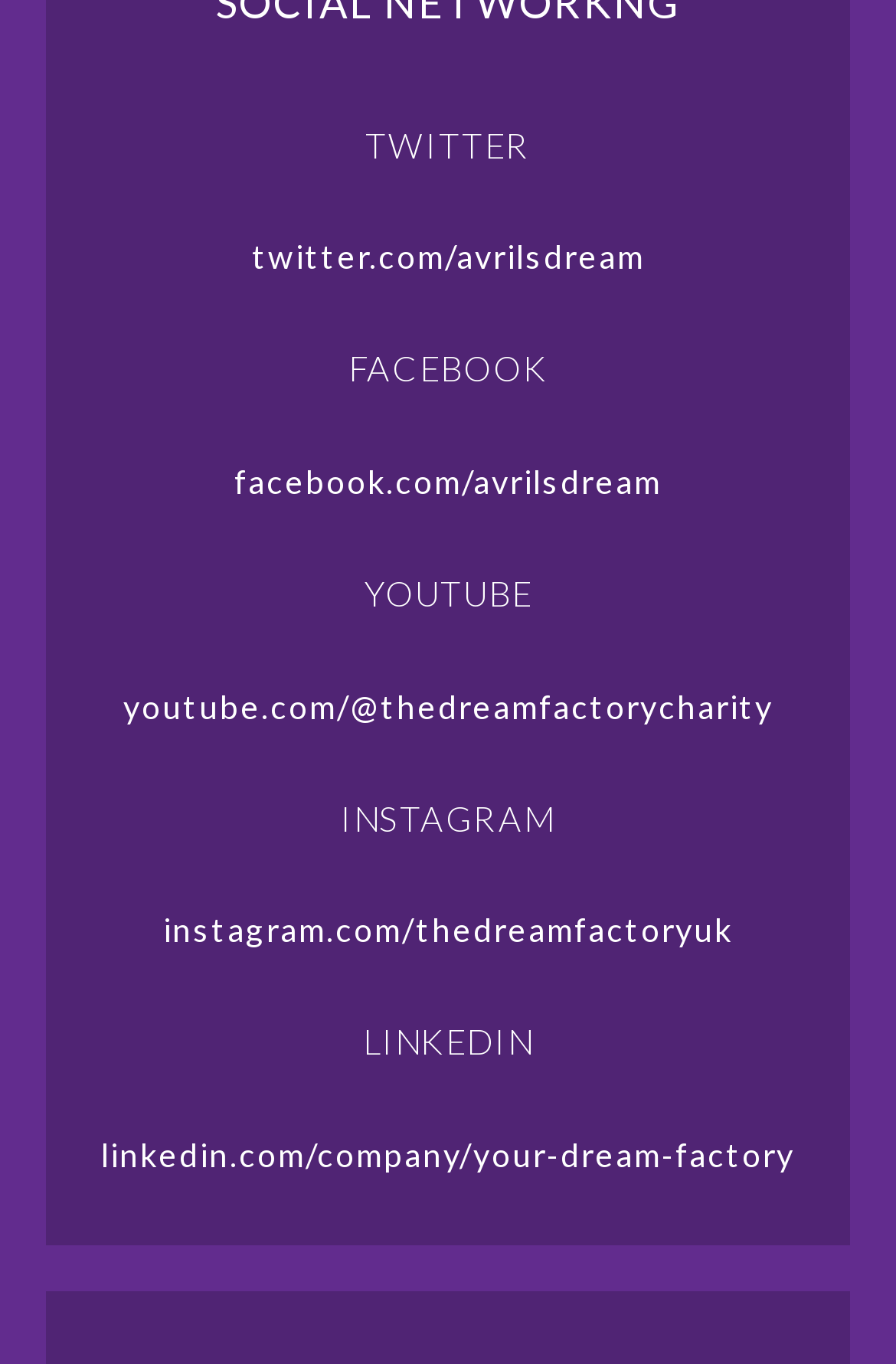What is the name of the Instagram account?
Answer the question in as much detail as possible.

I can find the name of the Instagram account by looking at the link associated with the 'INSTAGRAM' heading, which is 'instagram.com/thedreamfactoryuk'.